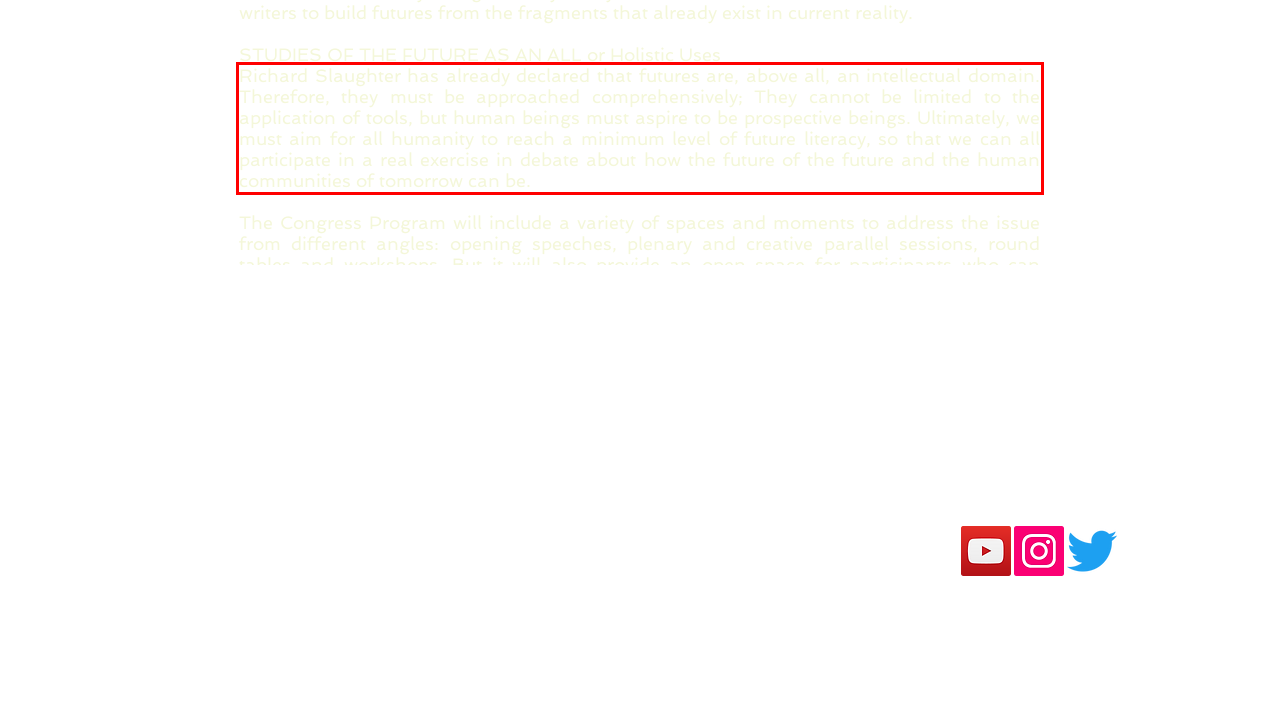You are looking at a screenshot of a webpage with a red rectangle bounding box. Use OCR to identify and extract the text content found inside this red bounding box.

Richard Slaughter has already declared that futures are, above all, an intellectual domain. Therefore, they must be approached comprehensively; They cannot be limited to the application of tools, but human beings must aspire to be prospective beings. Ultimately, we must aim for all humanity to reach a minimum level of future literacy, so that we can all participate in a real exercise in debate about how the future of the future and the human communities of tomorrow can be.